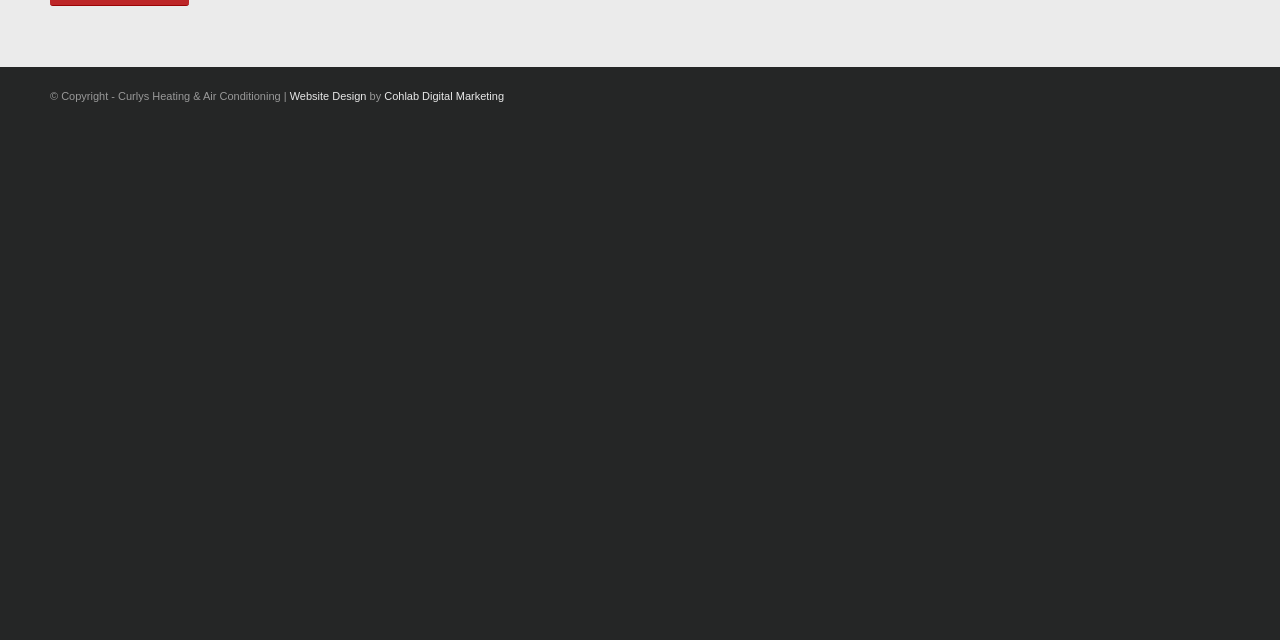Find the bounding box coordinates for the element described here: "Cohlab Digital Marketing".

[0.3, 0.141, 0.394, 0.159]